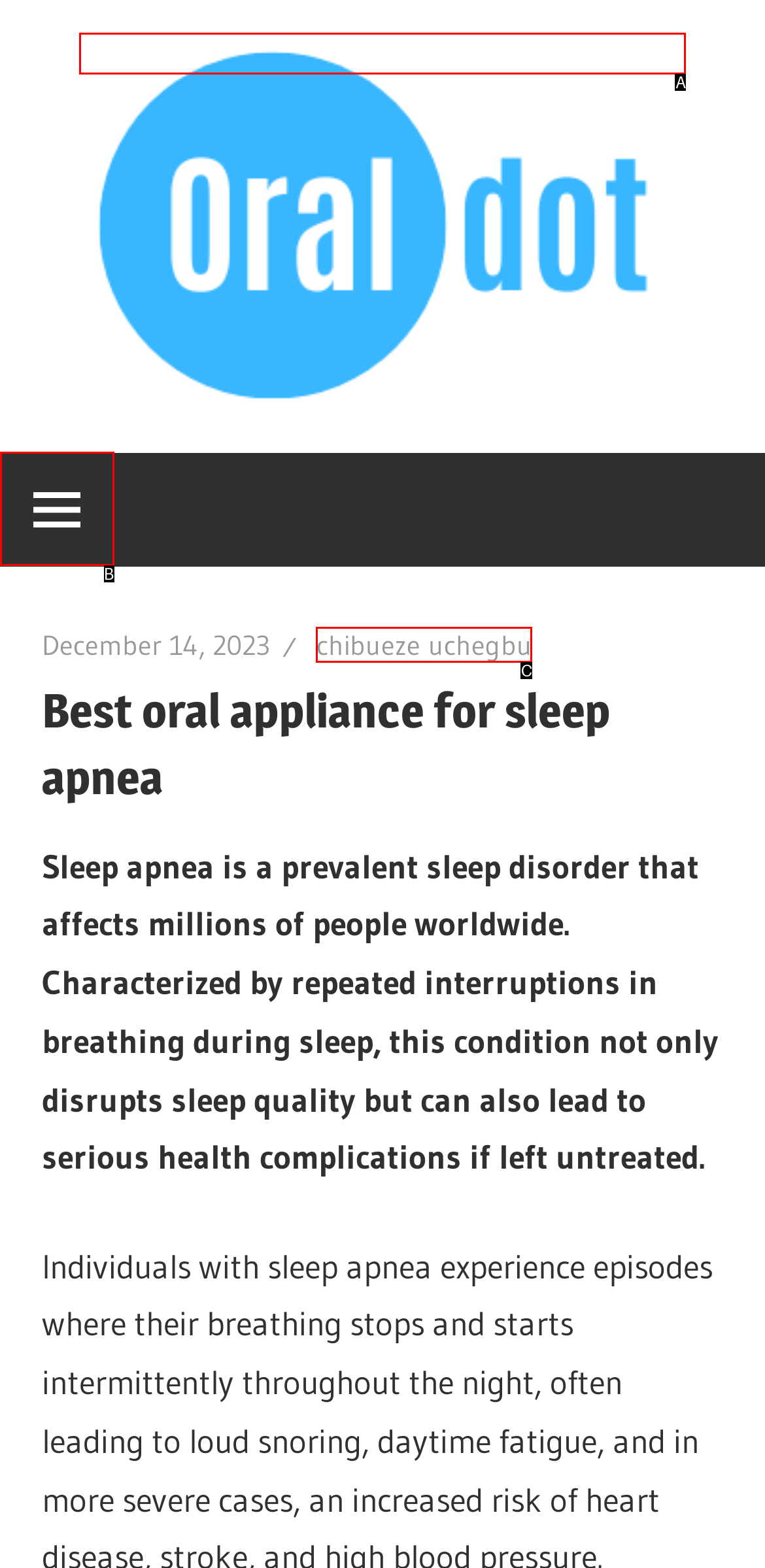Select the HTML element that matches the description: Navigation. Provide the letter of the chosen option as your answer.

B